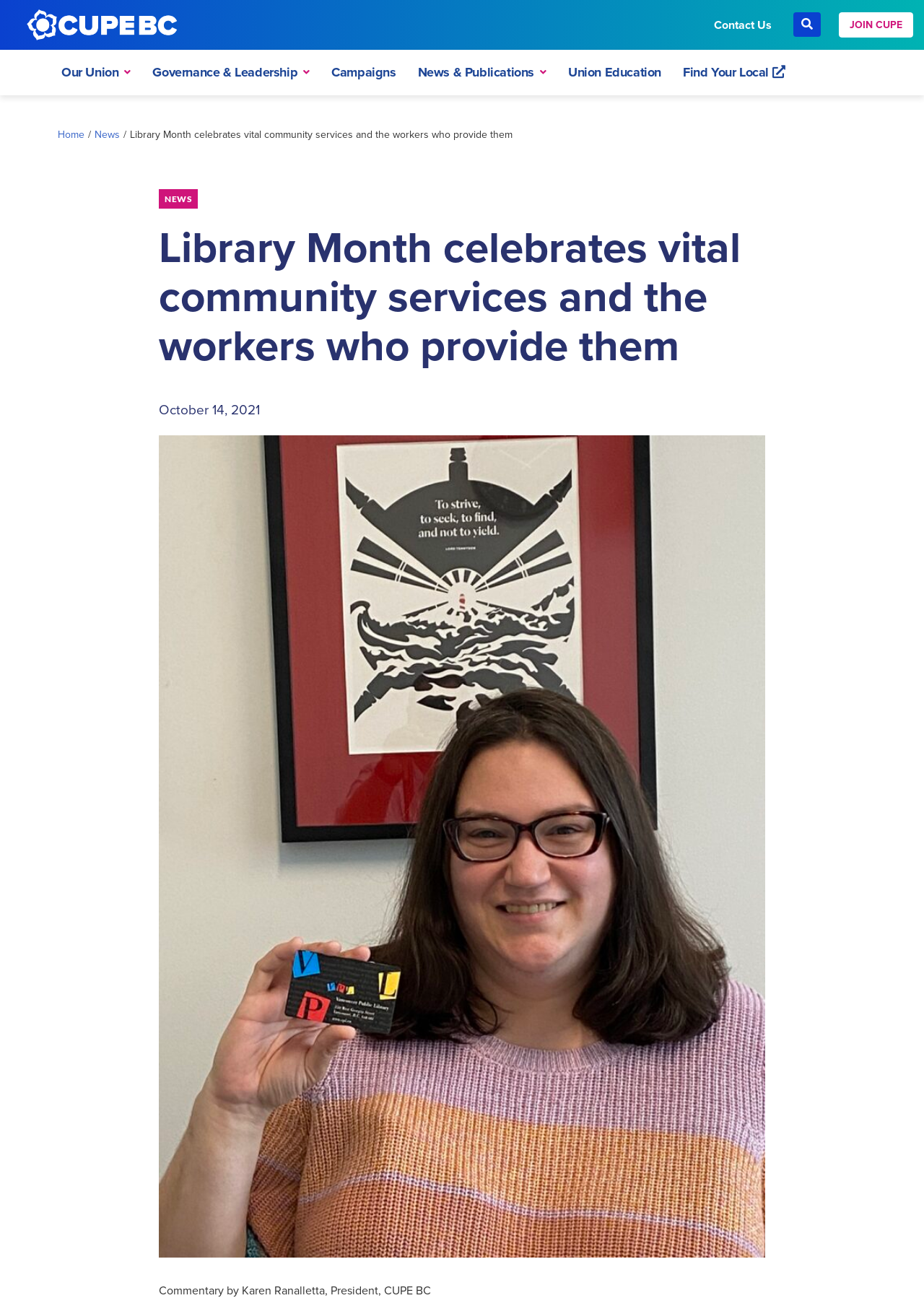Find the main header of the webpage and produce its text content.

Library Month celebrates vital community services and the workers who provide them